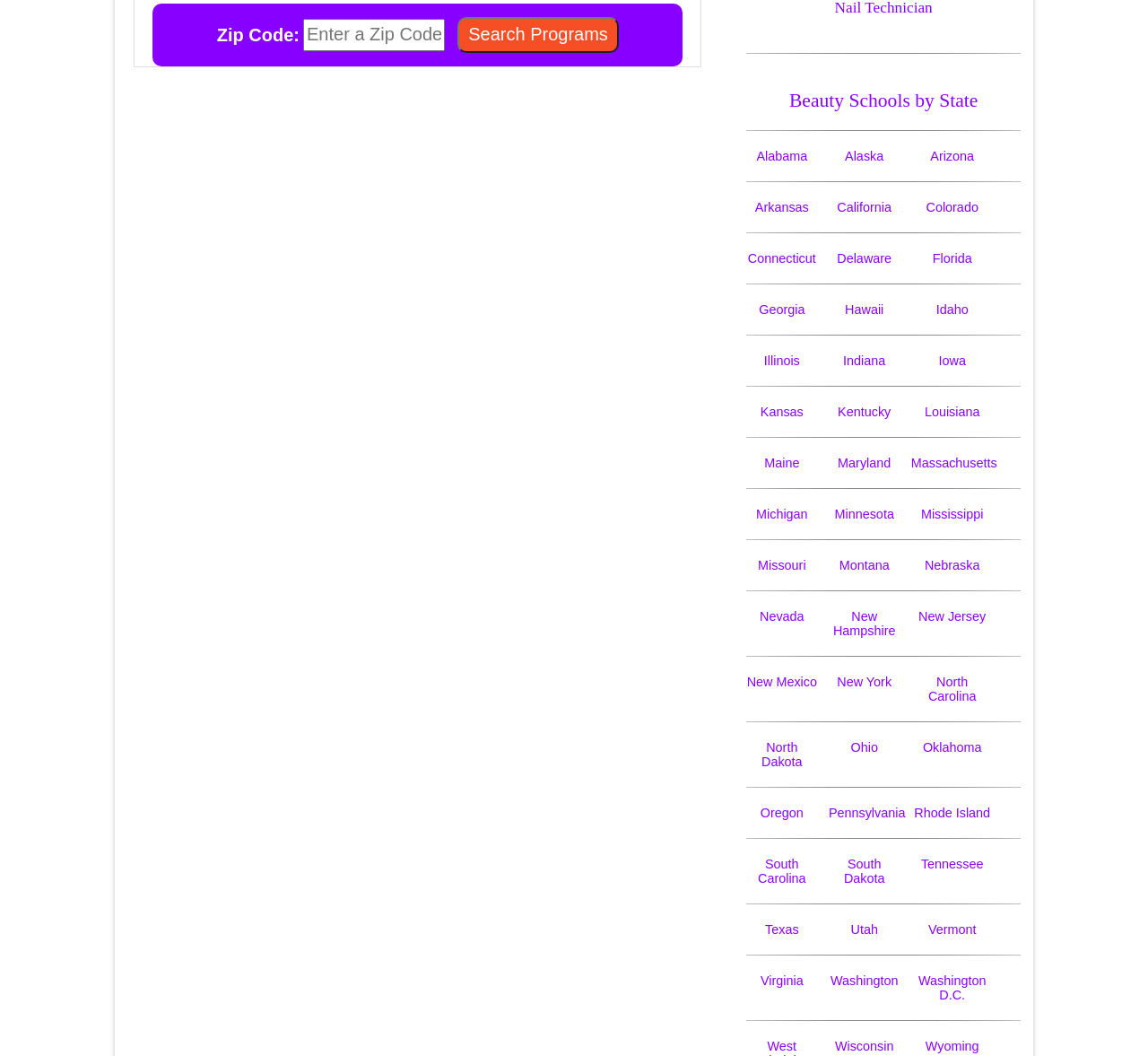Provide the bounding box coordinates of the UI element this sentence describes: "Colorado".

[0.807, 0.189, 0.852, 0.203]